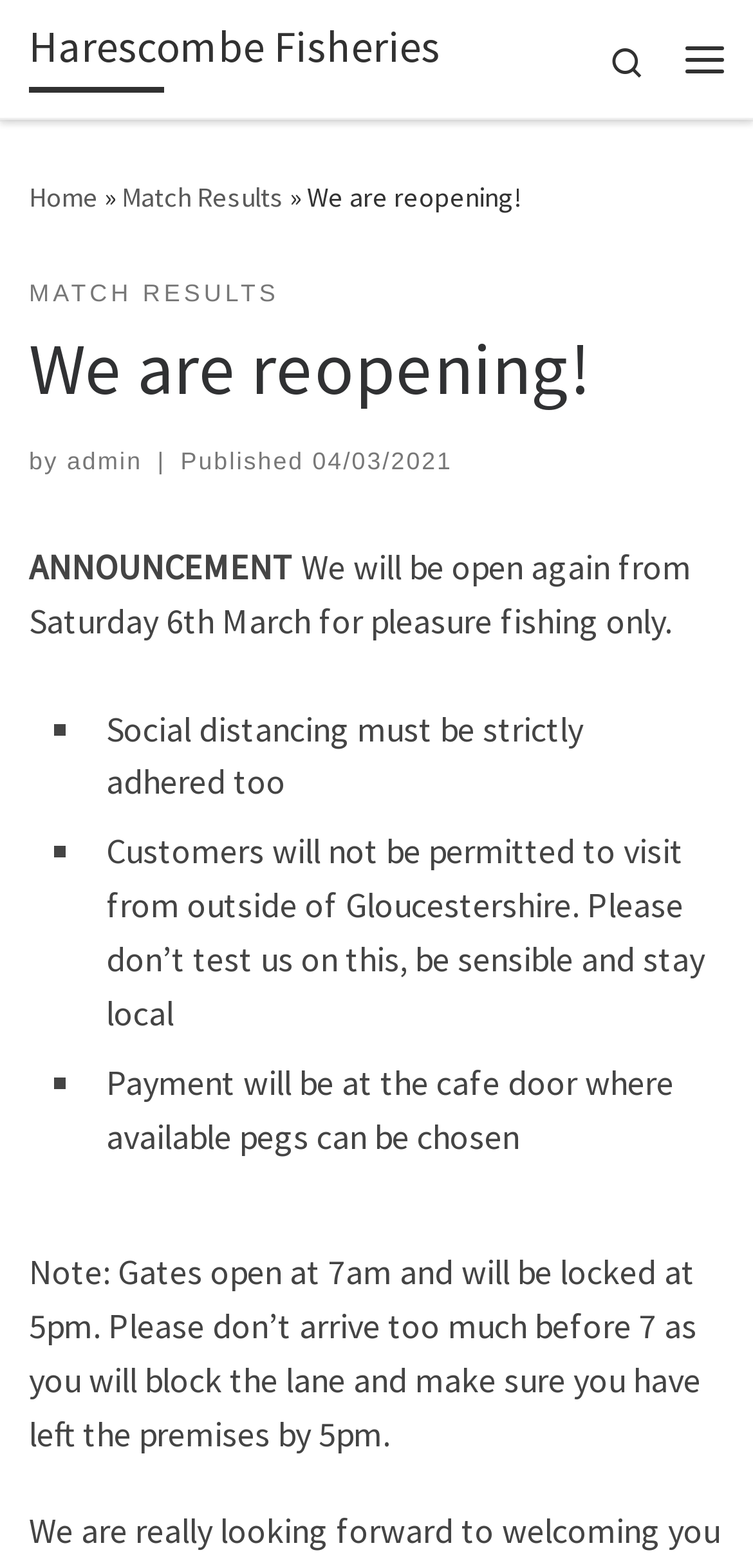Locate the bounding box coordinates of the clickable region to complete the following instruction: "view match results."

[0.162, 0.115, 0.377, 0.137]